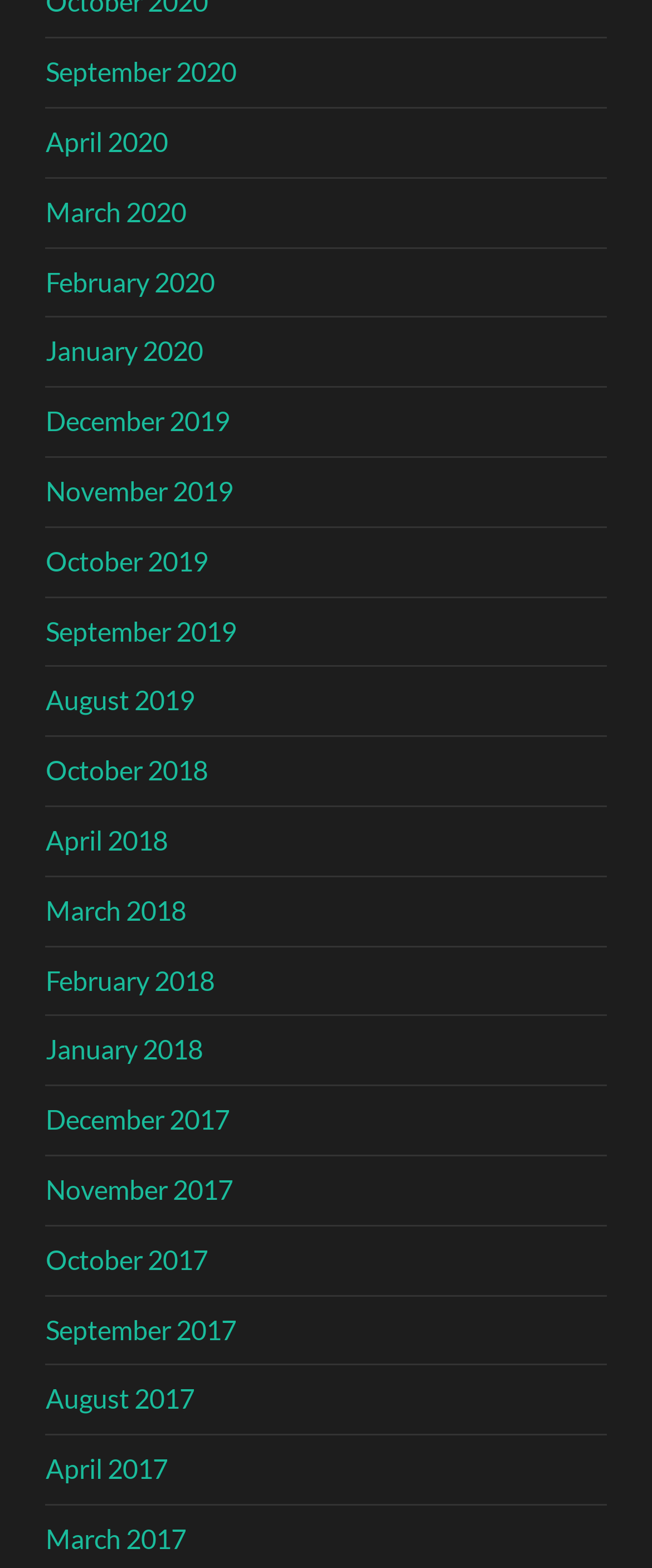Determine the bounding box coordinates for the region that must be clicked to execute the following instruction: "view September 2020".

[0.07, 0.035, 0.362, 0.056]